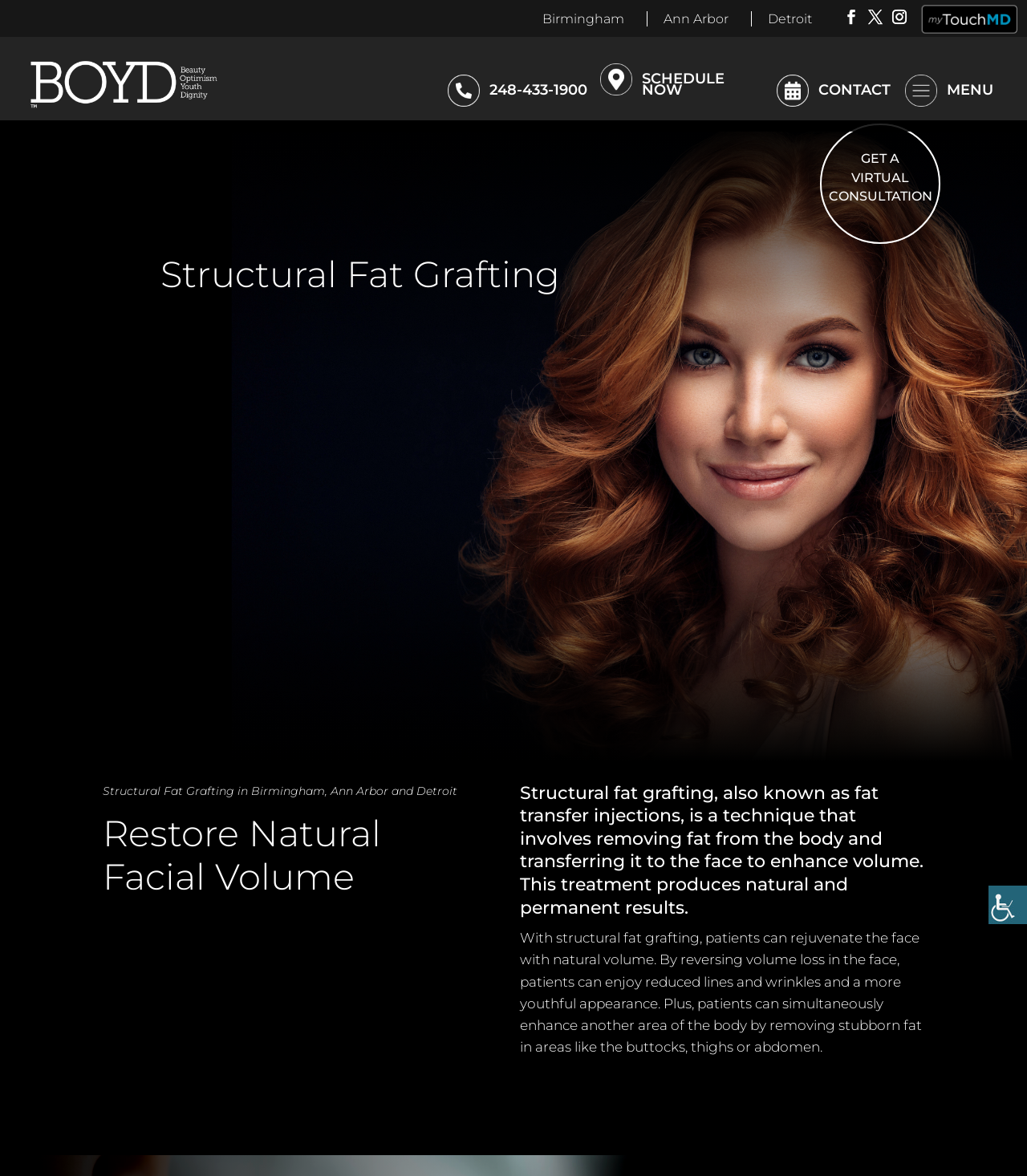How can patients contact the service provider?
Using the image, give a concise answer in the form of a single word or short phrase.

By calling 248-433-1900 or scheduling now